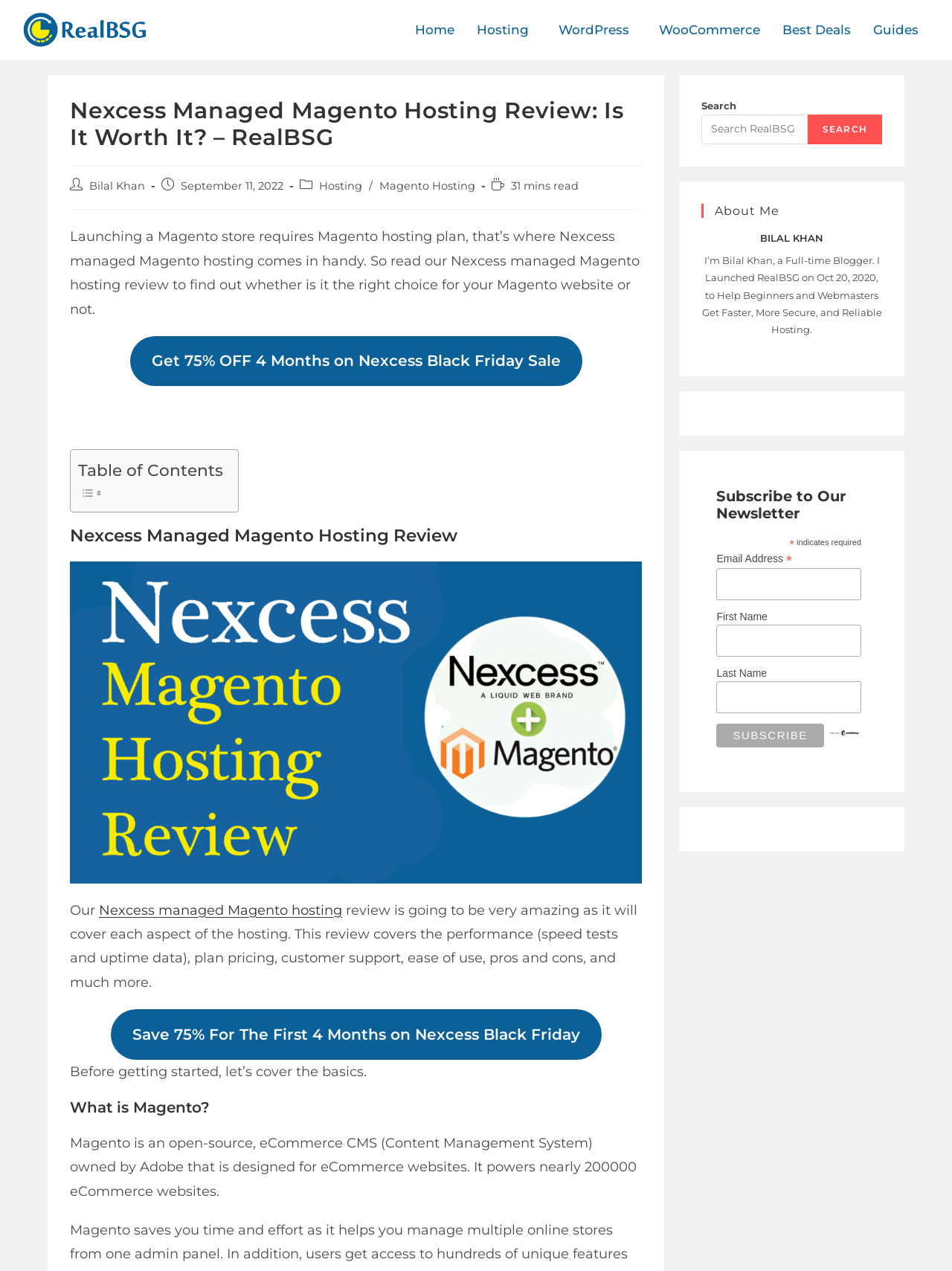Detail the webpage's structure and highlights in your description.

This webpage is a review of Nexcess managed Magento hosting, covering its performance, plan pricing, customer support, ease of use, pros, and cons. At the top left, there is a logo of RealBSG, and a navigation menu with links to "Home", "Hosting", "WordPress", "WooCommerce", "Best Deals", and "Guides". 

Below the navigation menu, there is a header section with the title "Nexcess Managed Magento Hosting Review: Is It Worth It? - RealBSG" and a link to the author, Bilal Khan. The date of publication, "September 11, 2022", is also displayed. 

The main content of the webpage is divided into sections, starting with an introduction to Nexcess managed Magento hosting. There is a table of contents on the left side, which allows users to navigate to different sections of the review. 

The review covers various aspects of Nexcess managed Magento hosting, including its performance, plan pricing, customer support, ease of use, pros, and cons. There are also calls-to-action, such as "Get 75% OFF 4 Months on Nexcess Black Friday Sale" and "Save 75% For The First 4 Months on Nexcess Black Friday". 

On the right side of the webpage, there is a primary sidebar with a search bar, a section about the author, Bilal Khan, and a newsletter subscription form. The author's section includes a brief bio and a heading "Subscribe to Our Newsletter" with input fields for email address, first name, and last name, and a subscribe button.